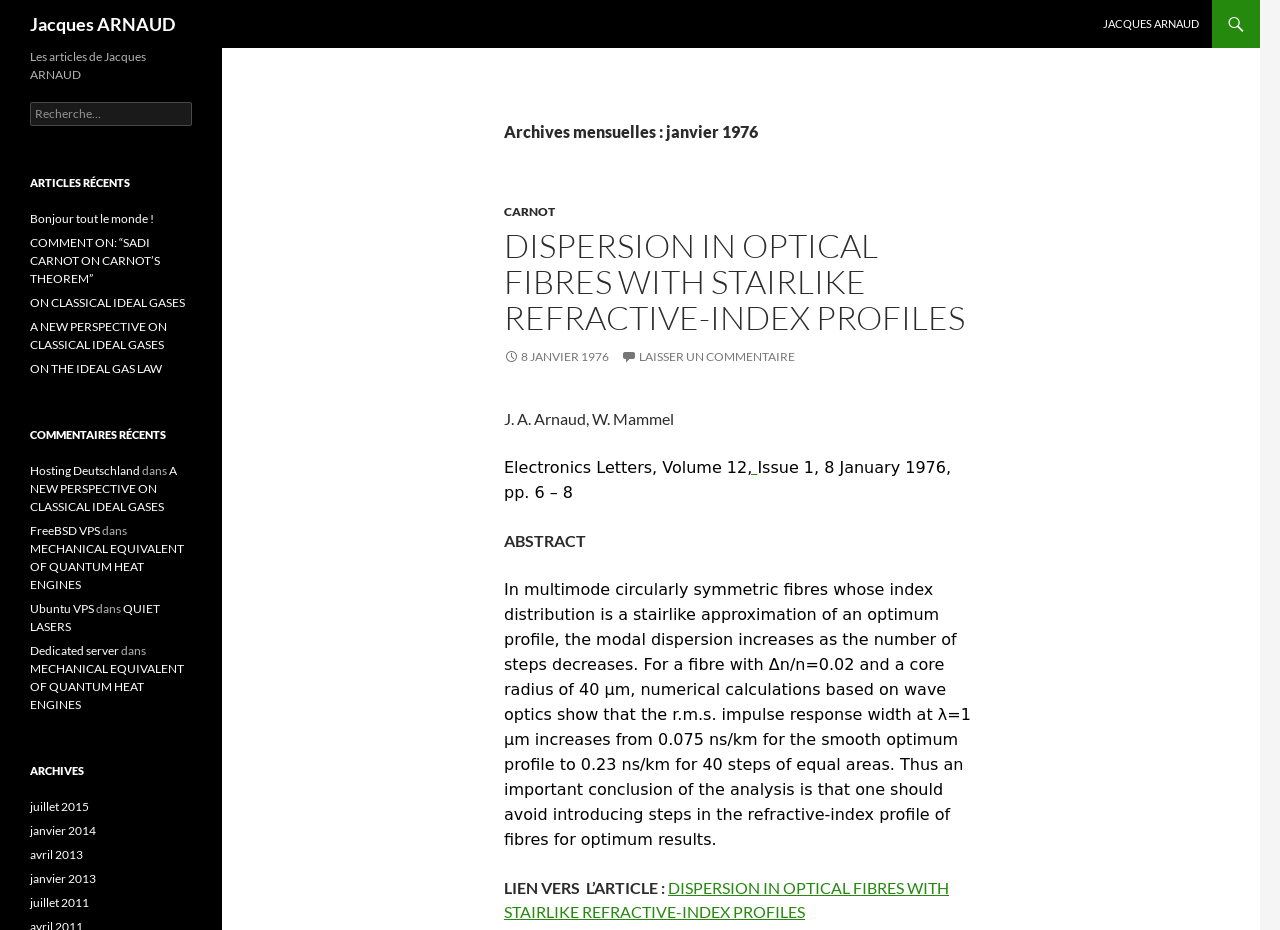Explain the webpage's layout and main content in detail.

This webpage appears to be a personal archive of articles and publications by Jacques Arnaud. At the top of the page, there is a heading with the name "Jacques Arnaud" and a link to the same name. Below this, there is a search bar and a link to "Recherche" (search).

The main content of the page is divided into several sections. The first section is a header with the title "Archives mensuelles : janvier 1976" (Monthly Archives: January 1976). Below this, there is a link to an article titled "DISPERSION IN OPTICAL FIBRES WITH STAIRLIKE REFRACTIVE-INDEX PROFILES" and a brief abstract of the article. The abstract discusses the effects of refractive-index profiles on modal dispersion in multimode circularly symmetric fibers.

To the right of the abstract, there is a section with the author's name, "J. A. Arnaud, W. Mammel", and the publication details, "Electronics Letters, Volume 12, Issue 1, 8 January 1976, pp. 6-8". Below this, there is a link to the full article.

The next section is a list of recent articles, with links to each article. The articles are titled "Bonjour tout le monde !", "COMMENT ON: “SADI CARNOT ON CARNOT’S THEOREM”", "ON CLASSICAL IDEAL GASES", "A NEW PERSPECTIVE ON CLASSICAL IDEAL GASES", and "ON THE IDEAL GAS LAW".

Below this, there is a section with recent comments, with links to each comment. The comments are on various articles, including "A NEW PERSPECTIVE ON CLASSICAL IDEAL GASES", "MECHANICAL EQUIVALENT OF QUANTUM HEAT ENGINES", and "QUIET LASERS".

Finally, there is a section with archives, with links to articles from various months and years, including July 2015, January 2014, April 2013, January 2013, and July 2011.